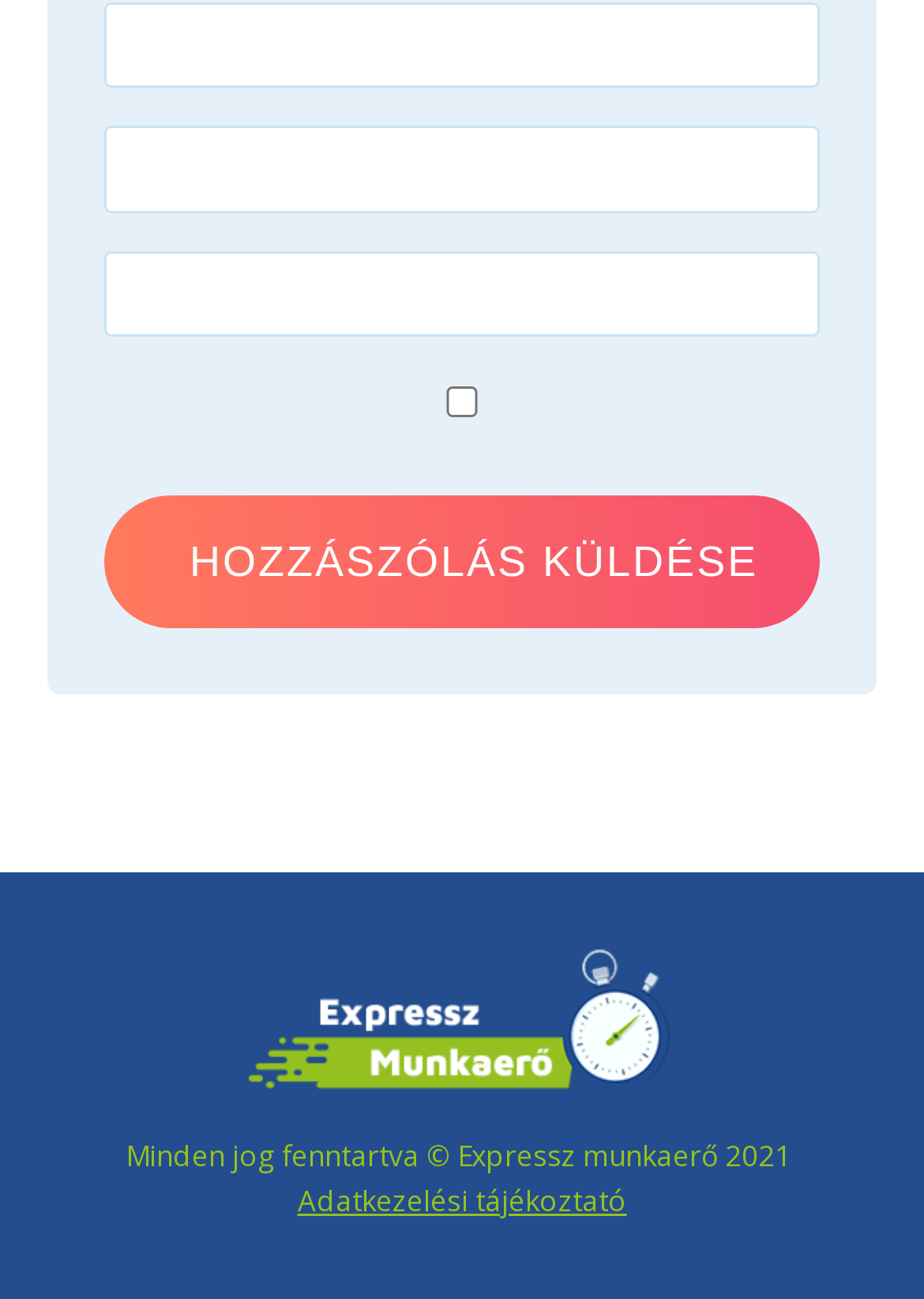How many textboxes are there?
Using the visual information, answer the question in a single word or phrase.

3